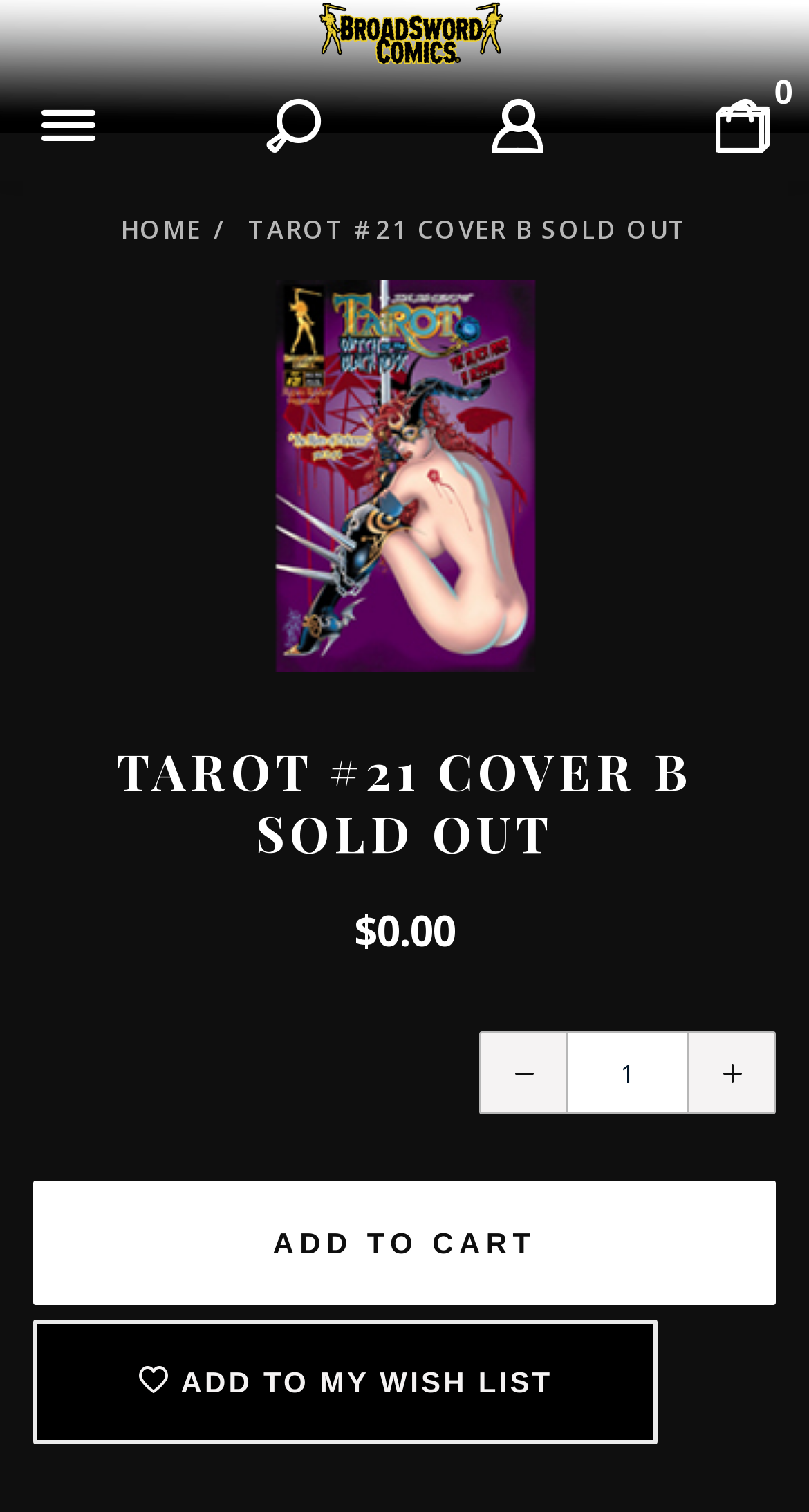Determine the main text heading of the webpage and provide its content.

TAROT #21 COVER B SOLD OUT